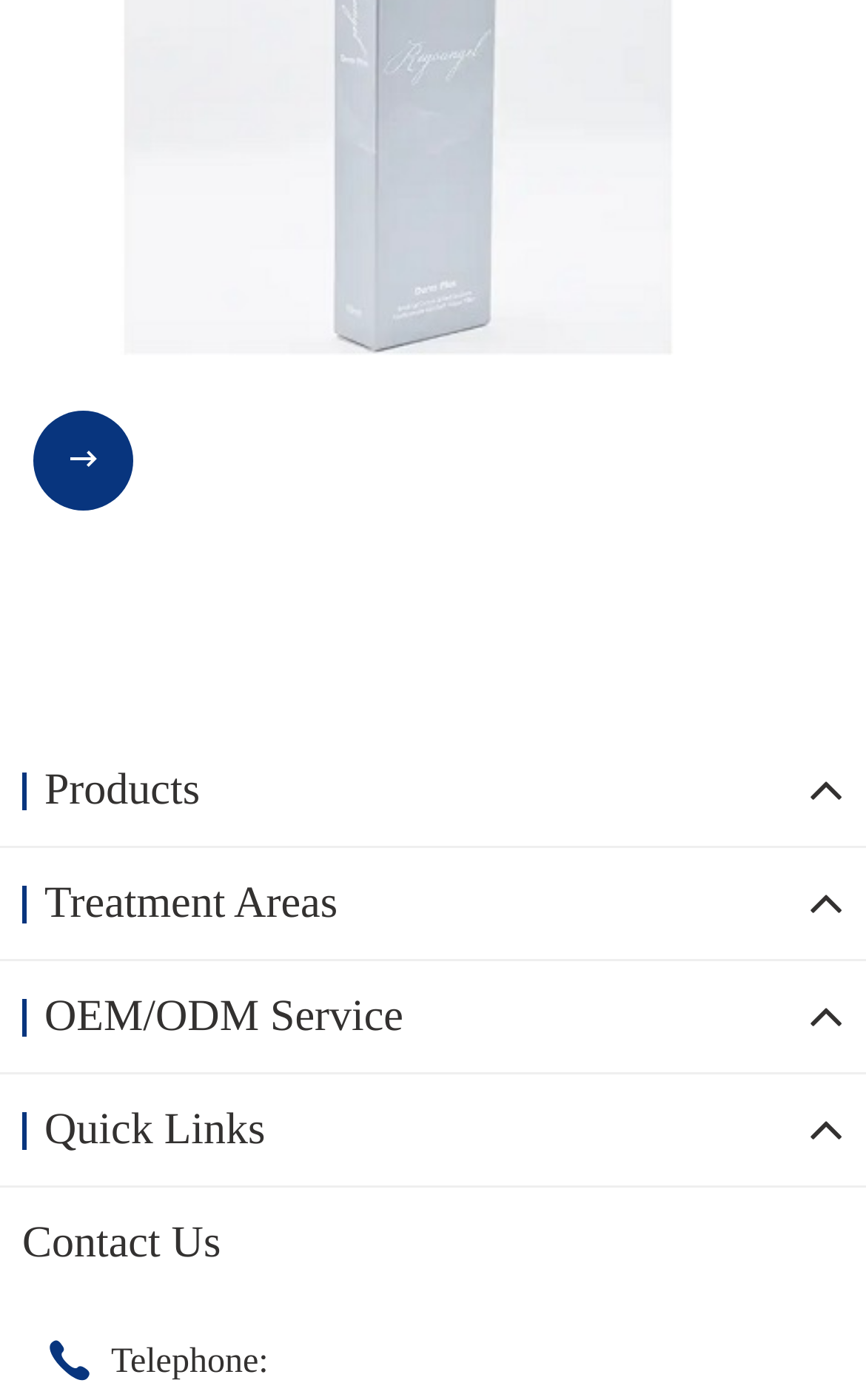Locate the bounding box coordinates for the element described below: "OEM/ODM Service". The coordinates must be four float values between 0 and 1, formatted as [left, top, right, bottom].

[0.0, 0.686, 1.0, 0.767]